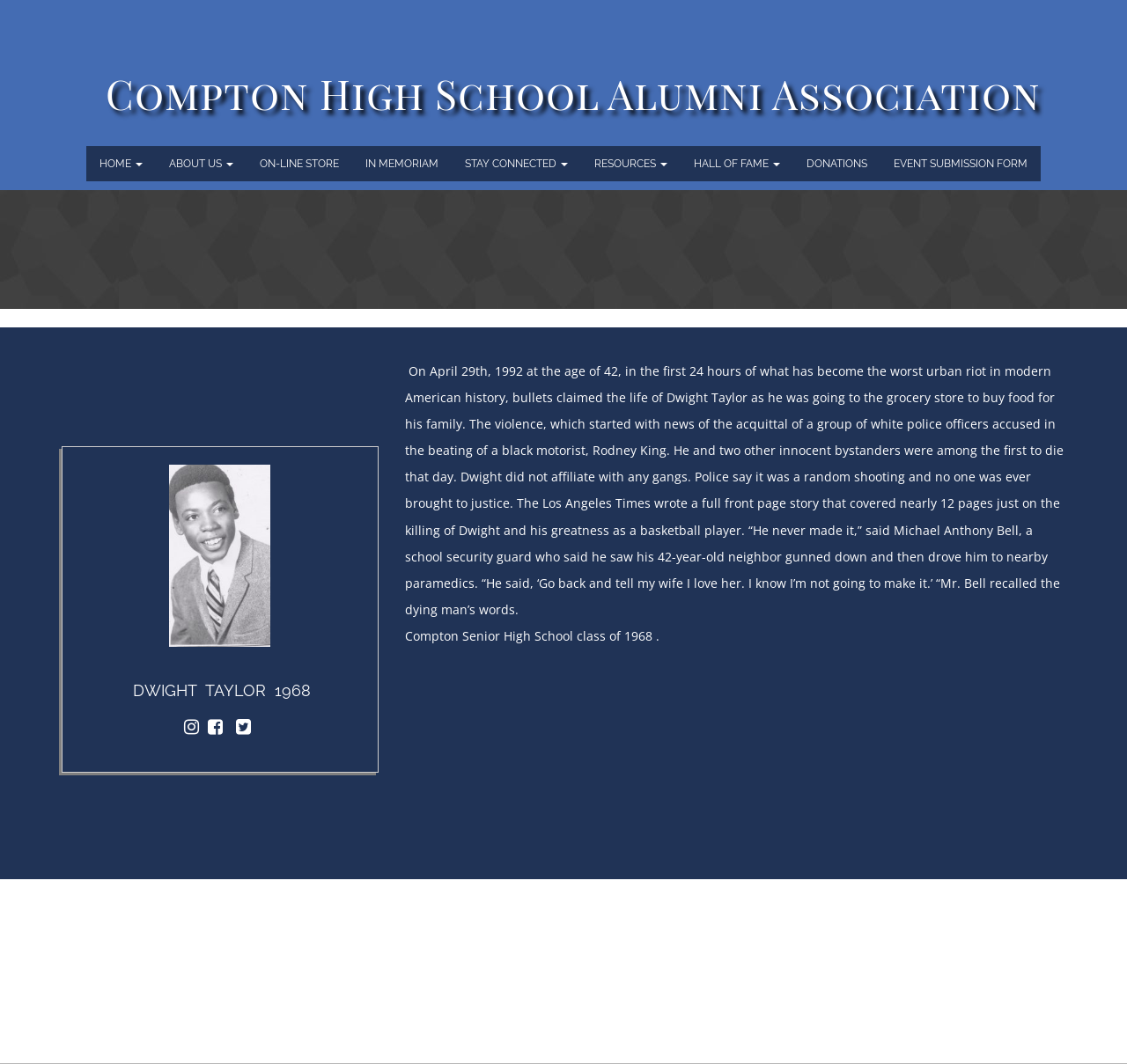Based on the element description: "Stay Connected", identify the bounding box coordinates for this UI element. The coordinates must be four float numbers between 0 and 1, listed as [left, top, right, bottom].

[0.401, 0.137, 0.516, 0.17]